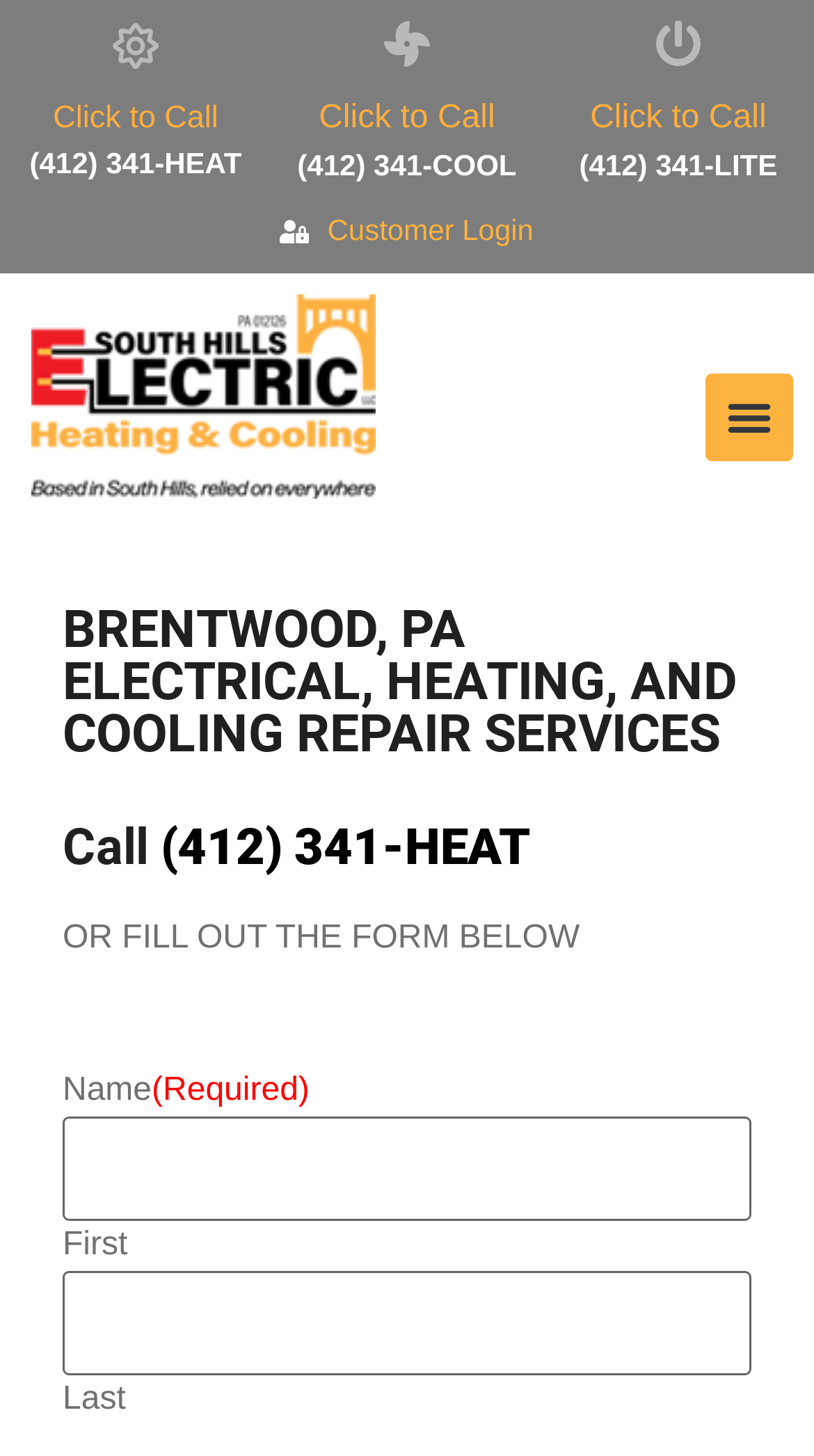Describe every aspect of the webpage in a detailed manner.

The webpage is about South Hills Electric, a company offering electrical, heating, and air conditioning repair services in Brentwood, PA. At the top left, there is a logo of South Hills Electric Heating and Cooling LLC. Below the logo, there are three "Click to Call" links with different phone numbers, aligned horizontally and spaced evenly. 

On the top right, there is a "Customer Login" link and a "Menu Toggle" button. The main heading "BRENTWOOD, PA ELECTRICAL, HEATING, AND COOLING REPAIR SERVICES" is located in the middle of the page. Below the main heading, there is a subheading "Call (412) 341-HEAT" with a link to the phone number. 

Next to the subheading, there is a text "OR FILL OUT THE FORM BELOW". Below this text, there is a form with two required text boxes, one for the first name and one for the last name, labeled as "Name(Required)".